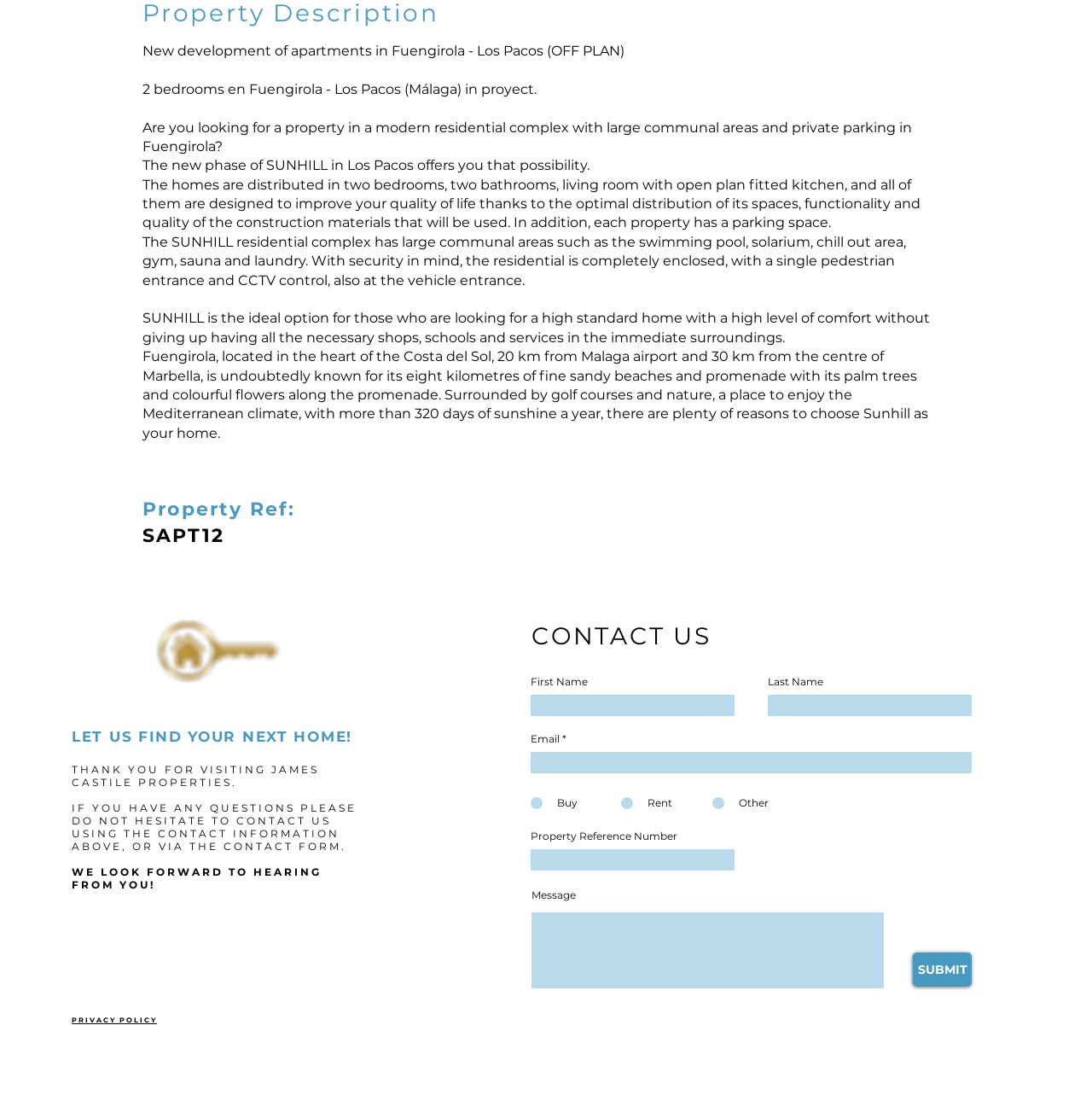Refer to the screenshot and answer the following question in detail:
How many bedrooms do the homes in SUNHILL have?

According to the text 'The homes are distributed in two bedrooms, two bathrooms, living room with open plan fitted kitchen, and all of them are designed to improve your quality of life thanks to the optimal distribution of its spaces, functionality and quality of the construction materials that will be used.', the homes in SUNHILL have two bedrooms.